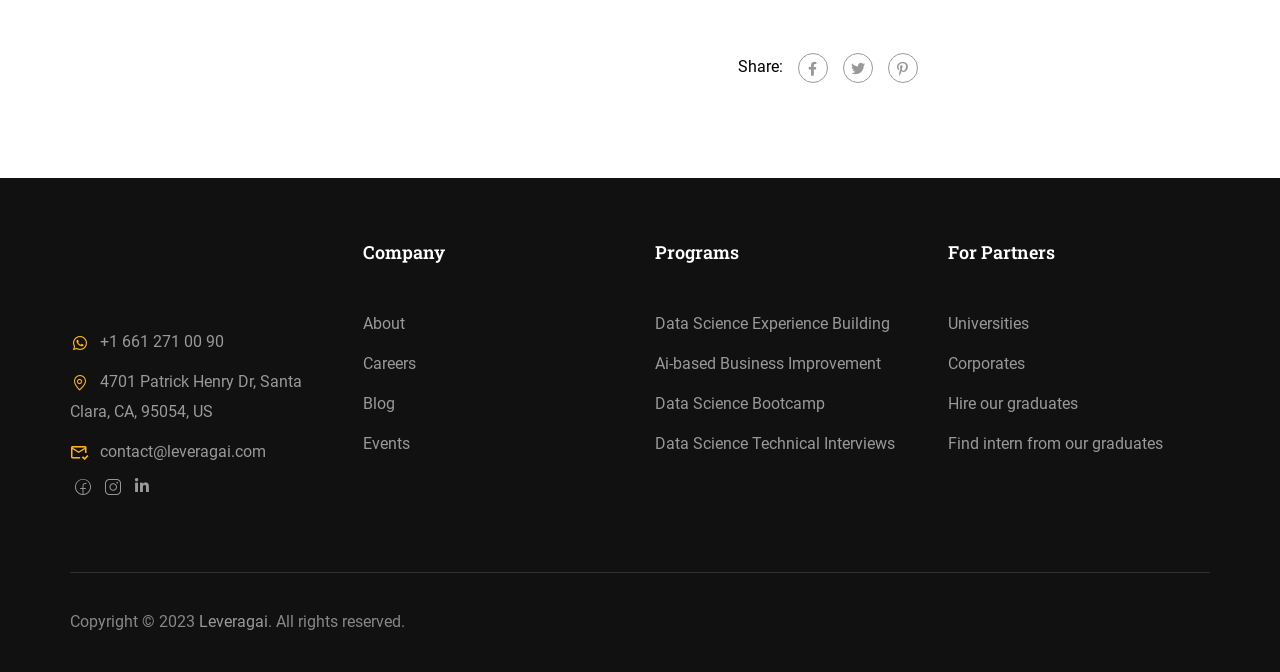What are the social media platforms?
Please use the visual content to give a single word or phrase answer.

Facebook, Instagram, Linkedin